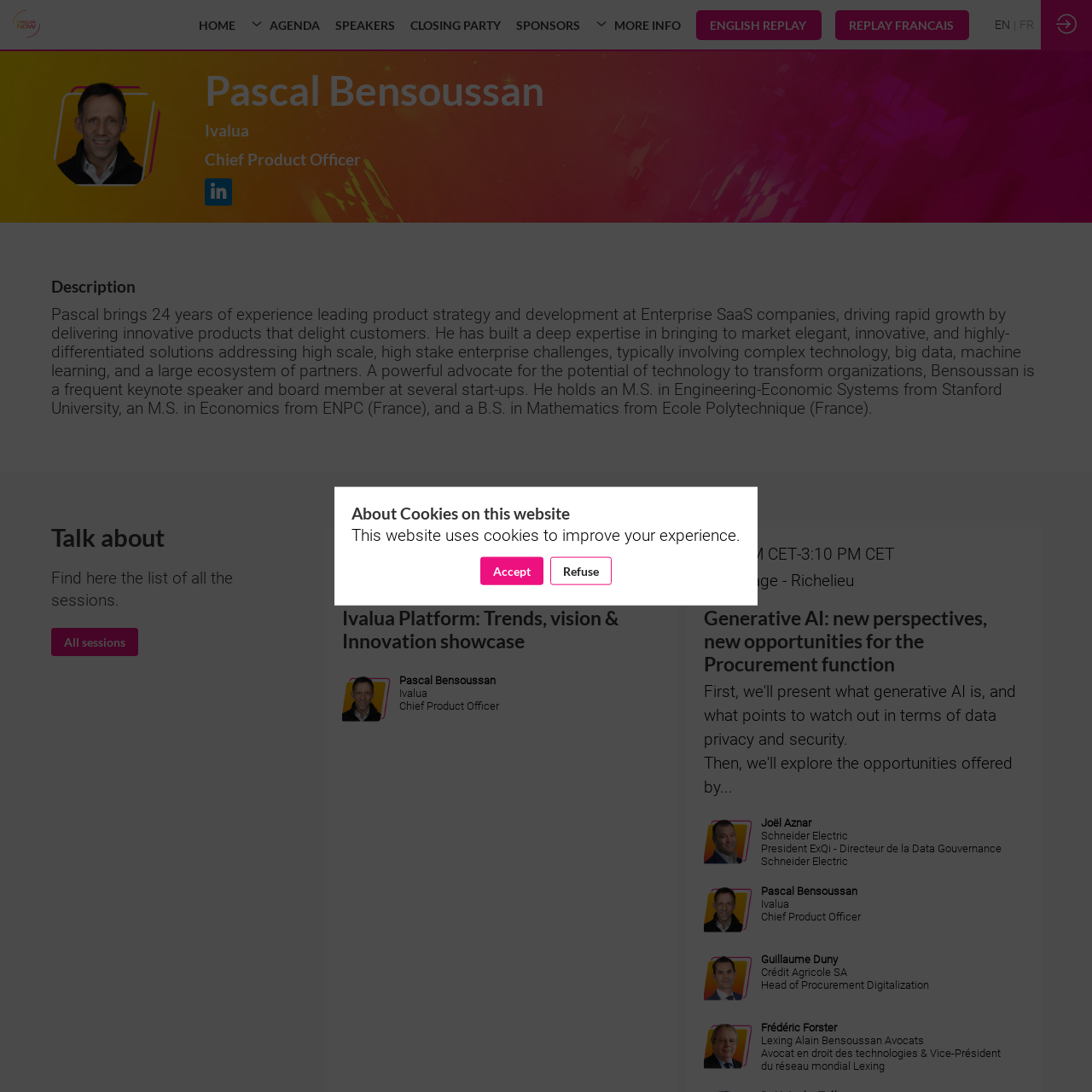Could you provide the bounding box coordinates for the portion of the screen to click to complete this instruction: "Click the 'CAR SHARING' link"?

[0.545, 0.136, 0.733, 0.174]